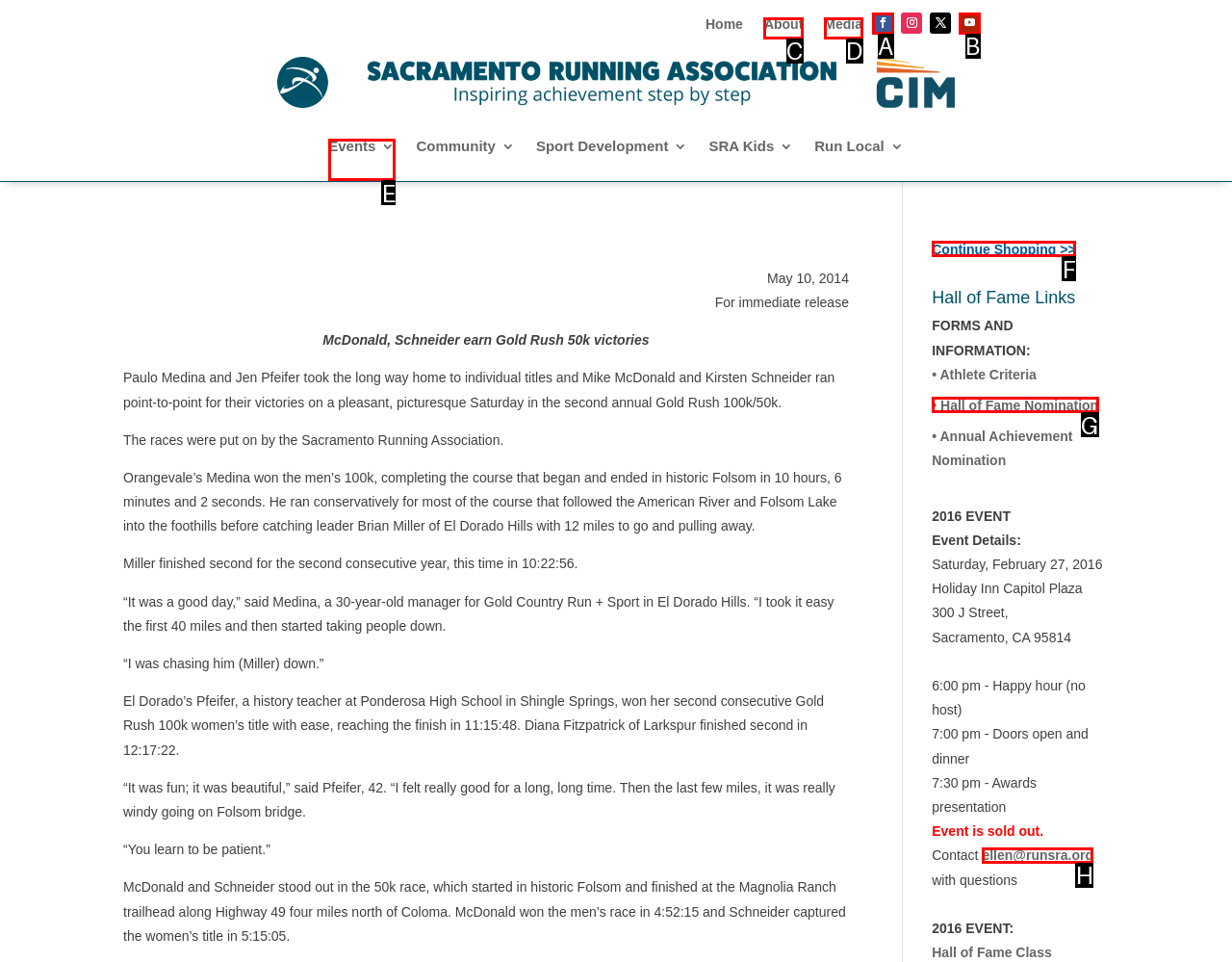Identify which HTML element should be clicked to fulfill this instruction: View Events 3 Reply with the correct option's letter.

E